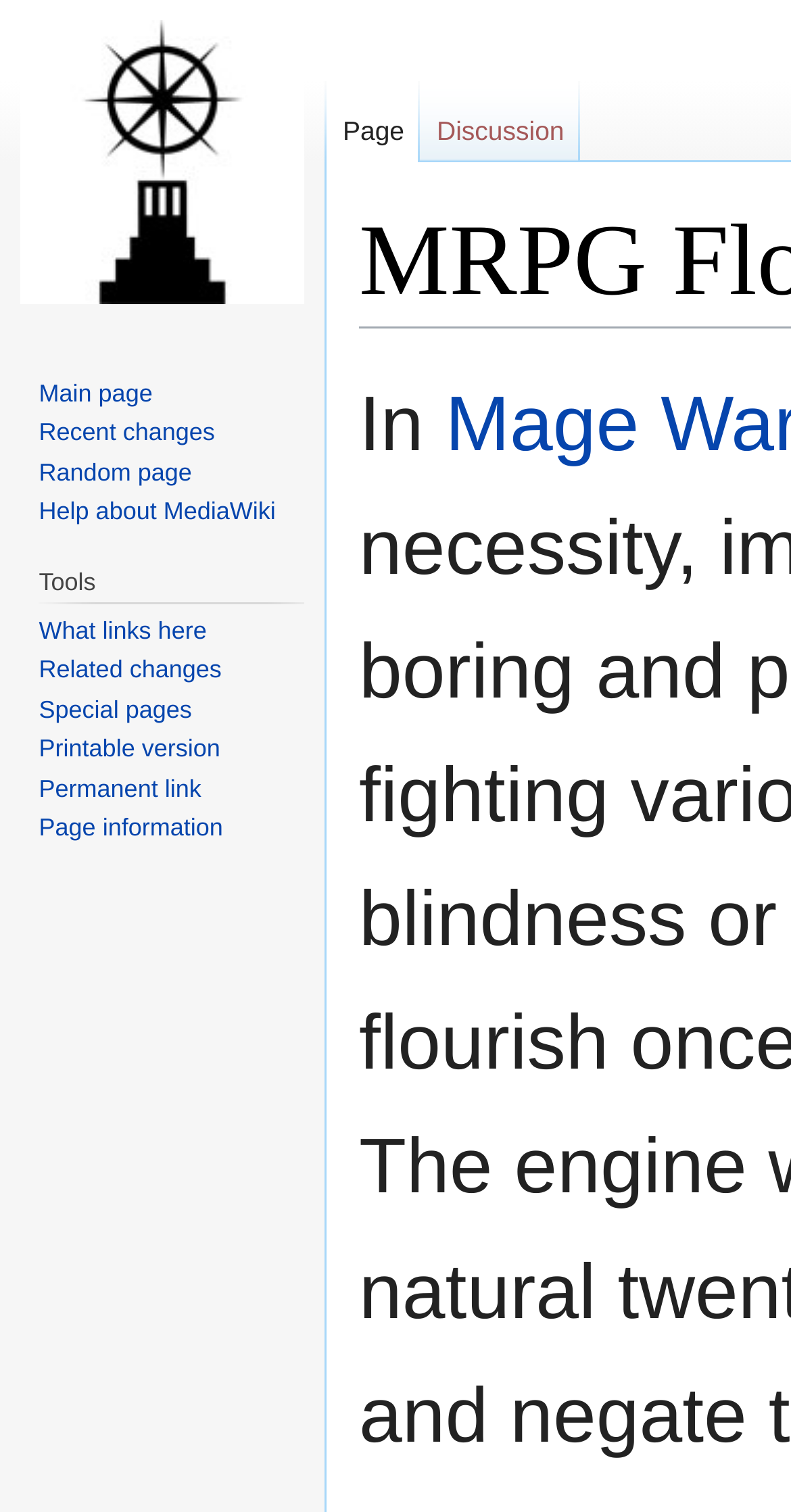What is the first link in the 'Namespaces' section?
Answer with a single word or phrase by referring to the visual content.

Page